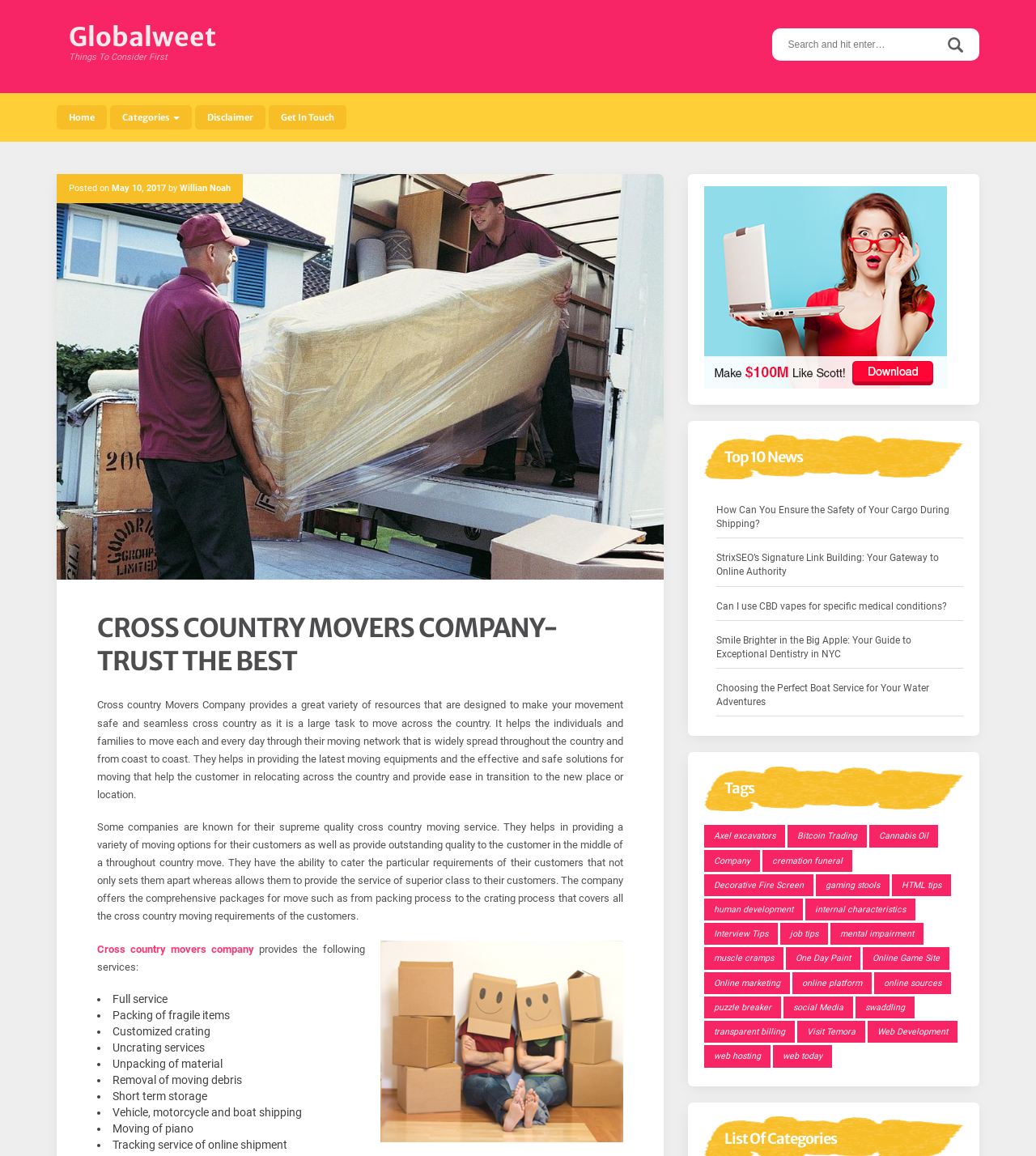Please locate the clickable area by providing the bounding box coordinates to follow this instruction: "Search for something".

[0.745, 0.025, 0.945, 0.053]